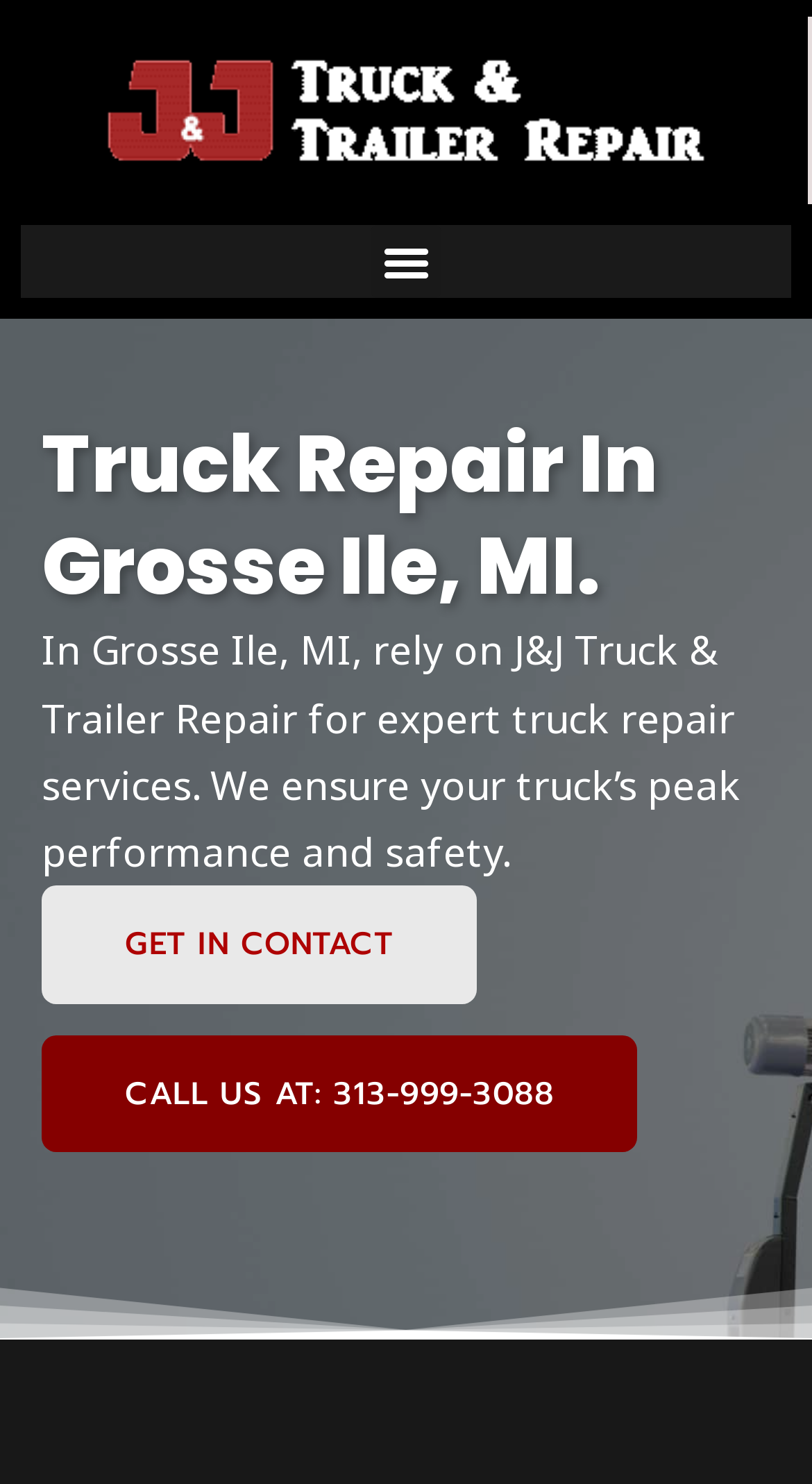How many links are there in the top section?
Refer to the image and give a detailed answer to the query.

I counted the number of link elements in the top section of the webpage and found two links: 'JJ Towing and Trucking Logo' and 'Menu Toggle'.